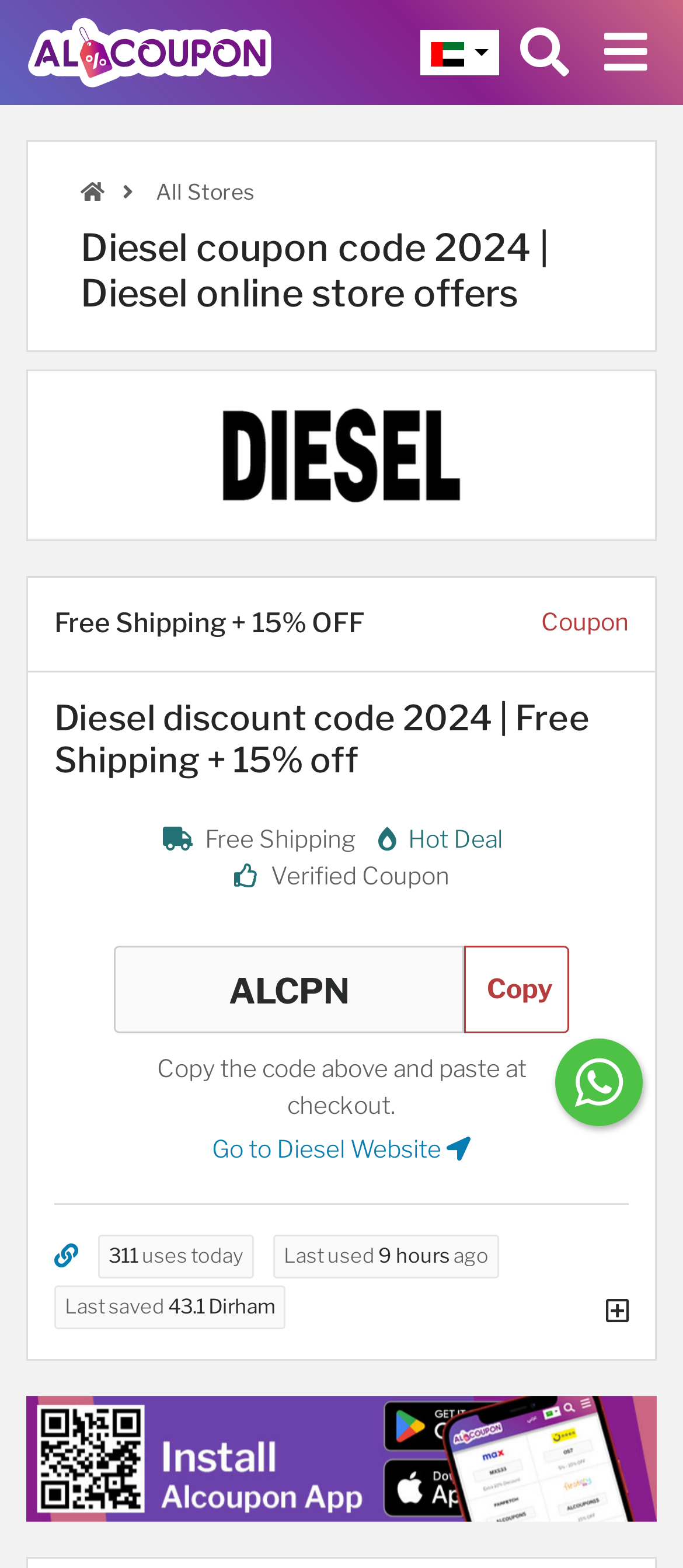What is the last saved amount?
Using the image, answer in one word or phrase.

43.1 Dirham